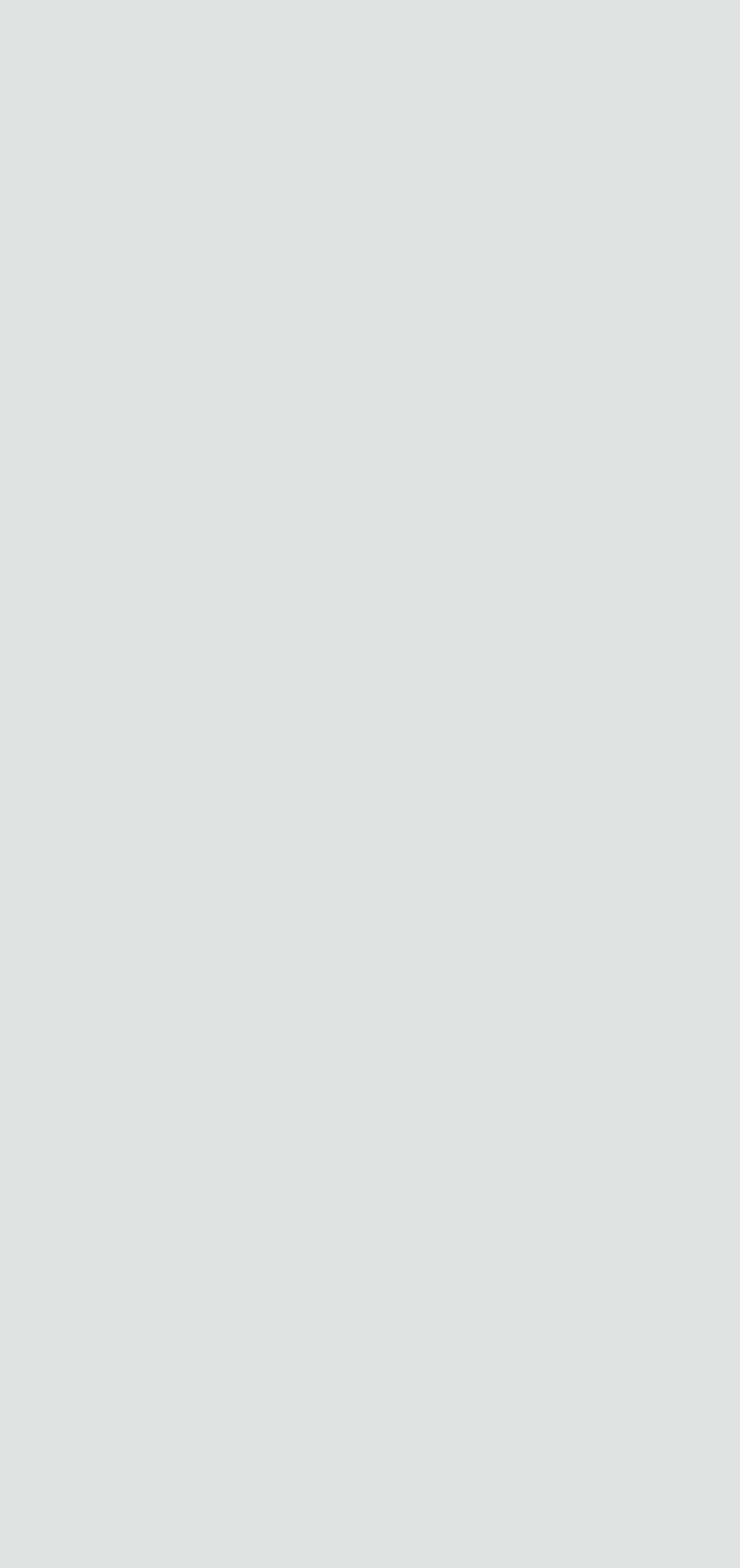Provide a thorough and detailed response to the question by examining the image: 
What type of repair service is offered for CRT monitors?

The webpage lists 'CRT Monitor Repair' as one of the services offered, indicating that the company provides repair services specifically for CRT monitors. This service is listed alongside other repair services, such as motor repairs and servo drive repairs.